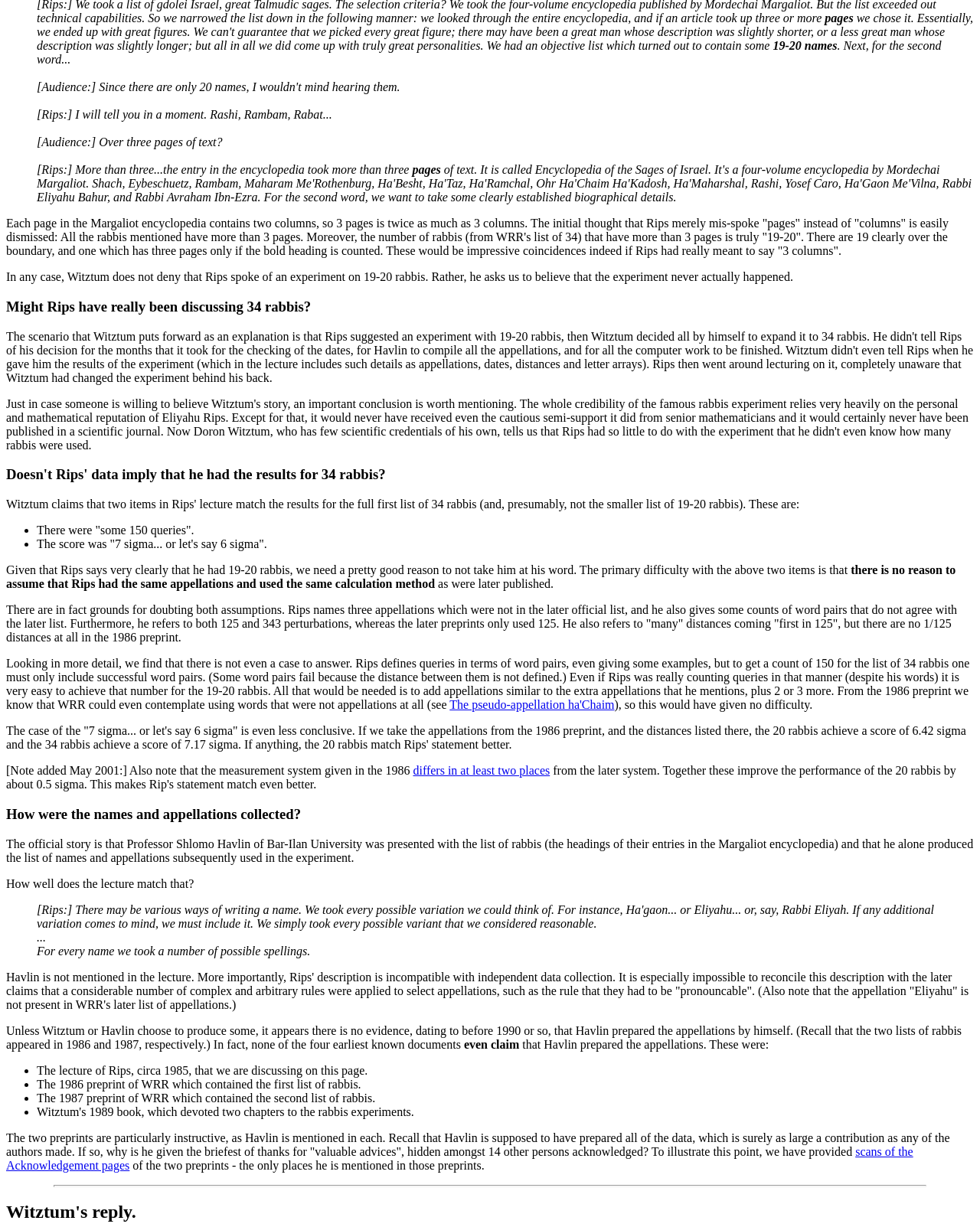Using floating point numbers between 0 and 1, provide the bounding box coordinates in the format (top-left x, top-left y, bottom-right x, bottom-right y). Locate the UI element described here: The pseudo-appellation ha'Chaim

[0.459, 0.569, 0.627, 0.58]